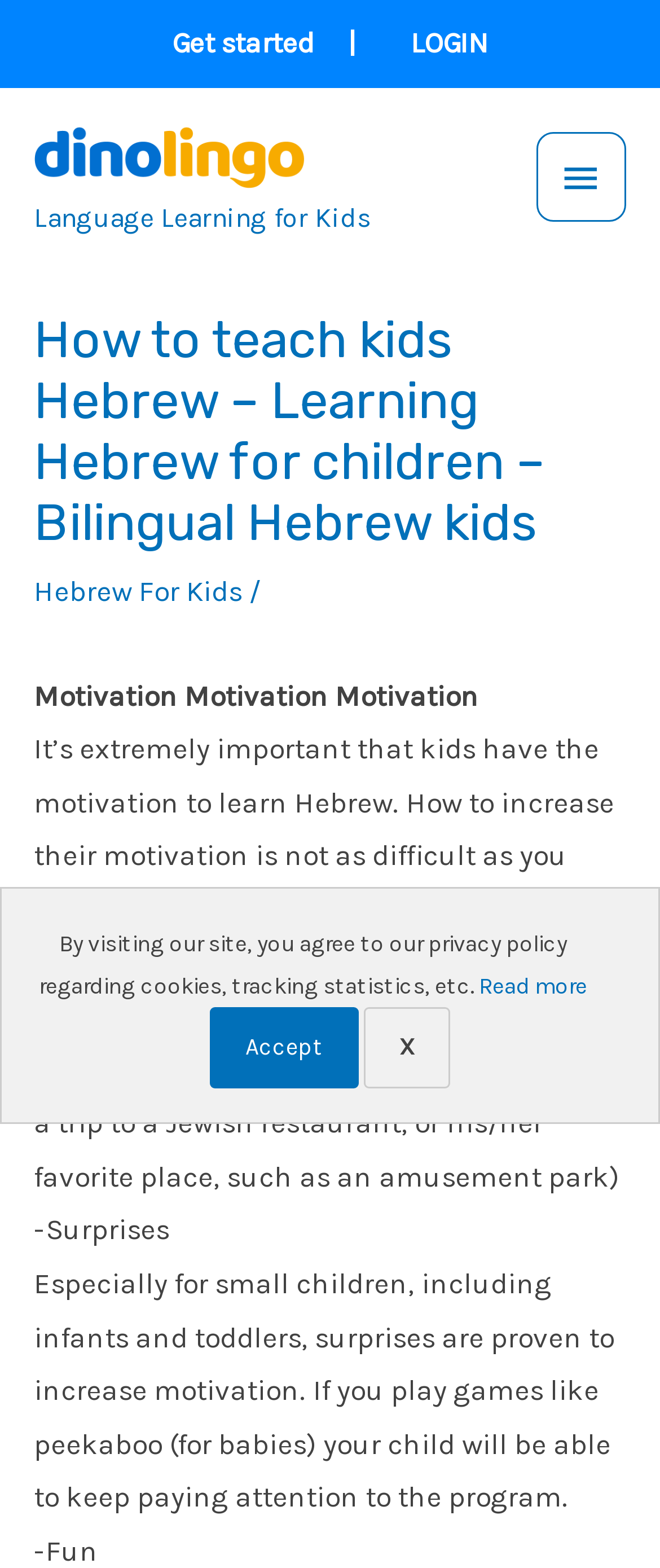Can you provide the bounding box coordinates for the element that should be clicked to implement the instruction: "Click the 'LOGIN' link"?

[0.622, 0.016, 0.74, 0.038]